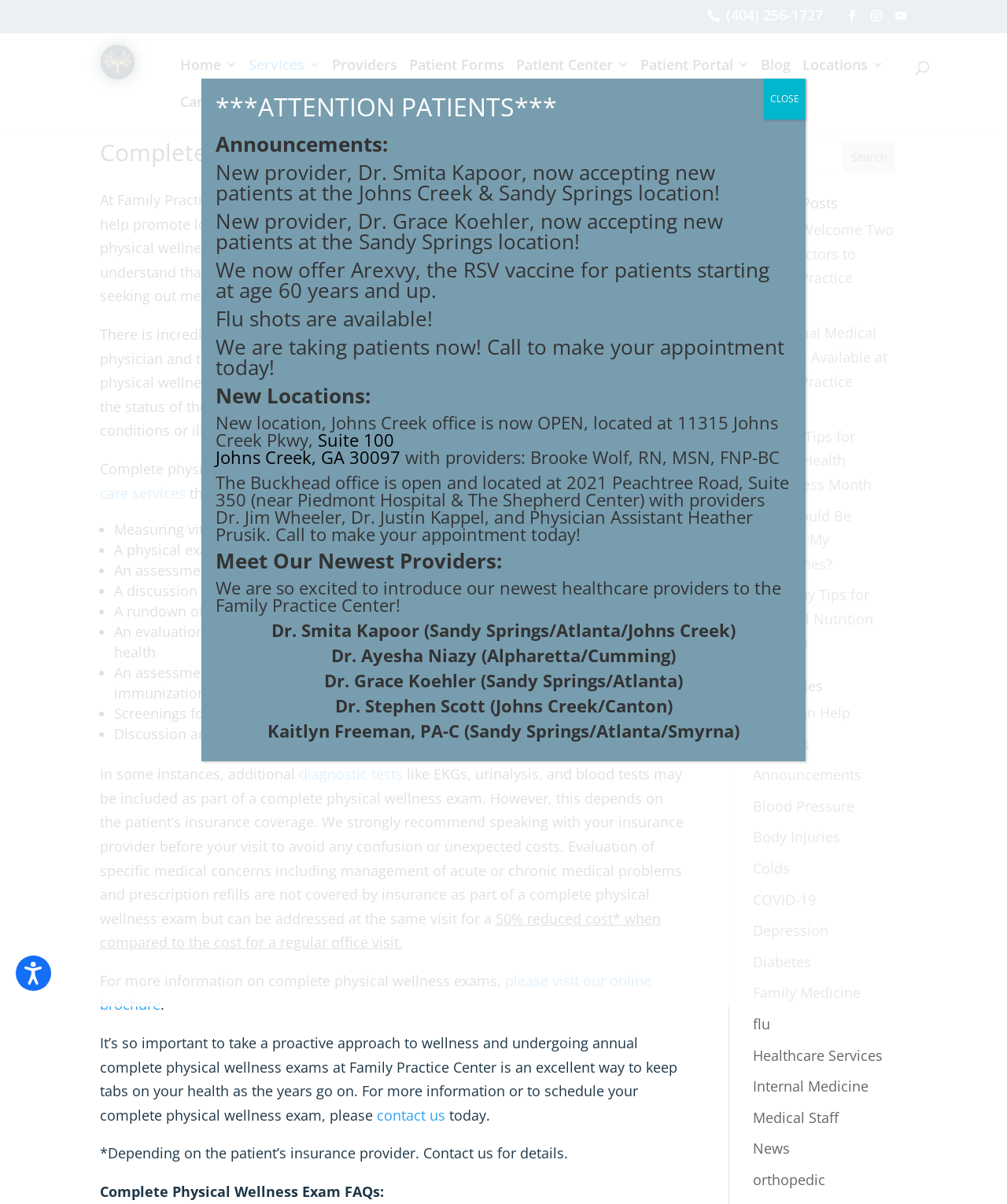What is the cost of a complete physical wellness exam compared to a regular office visit?
Answer the question with just one word or phrase using the image.

50% reduced cost